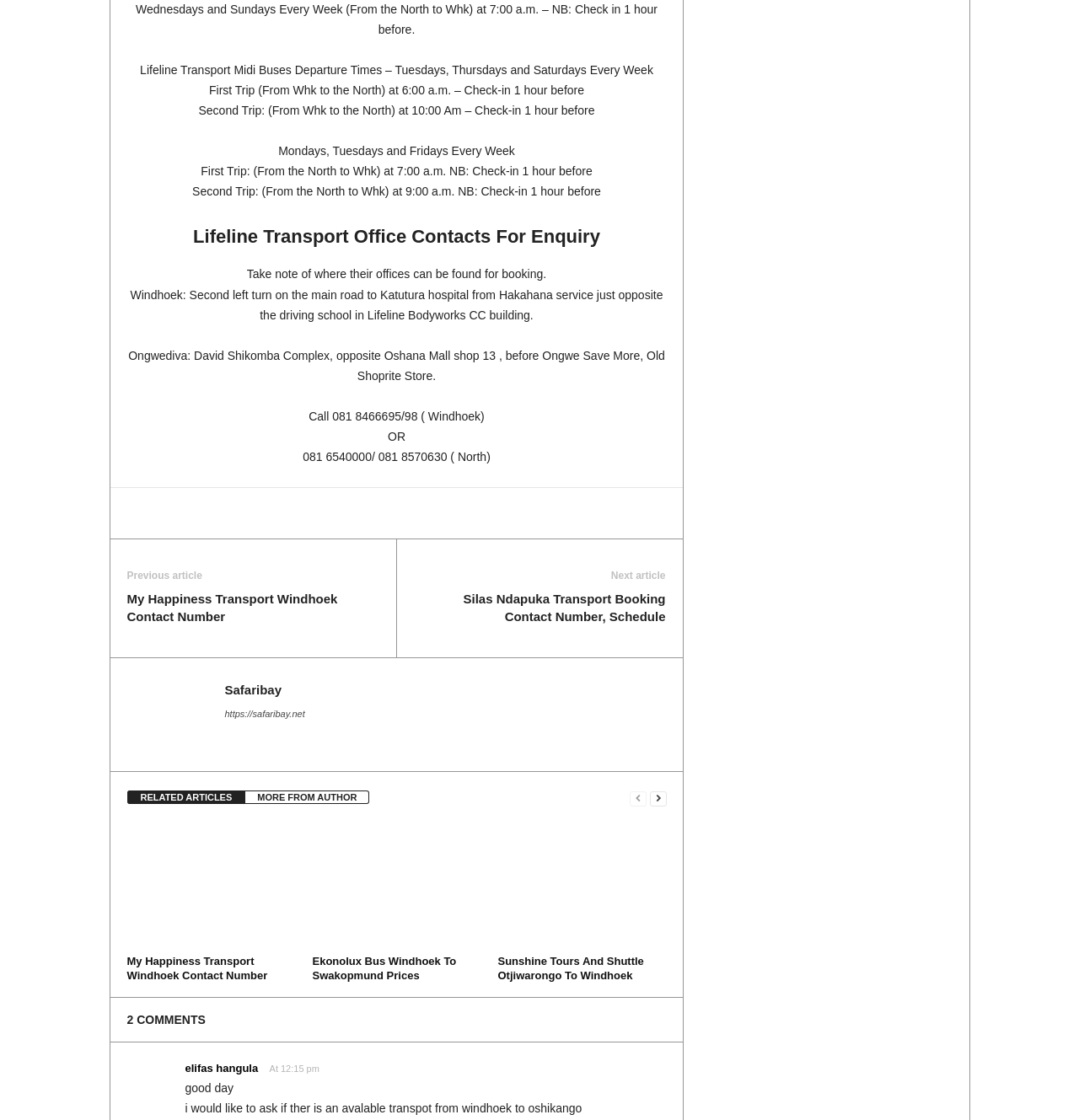Determine the bounding box coordinates for the area that needs to be clicked to fulfill this task: "Click the link to Ekonolux Bus Windhoek To Swakopmund Prices". The coordinates must be given as four float numbers between 0 and 1, i.e., [left, top, right, bottom].

[0.289, 0.853, 0.423, 0.877]